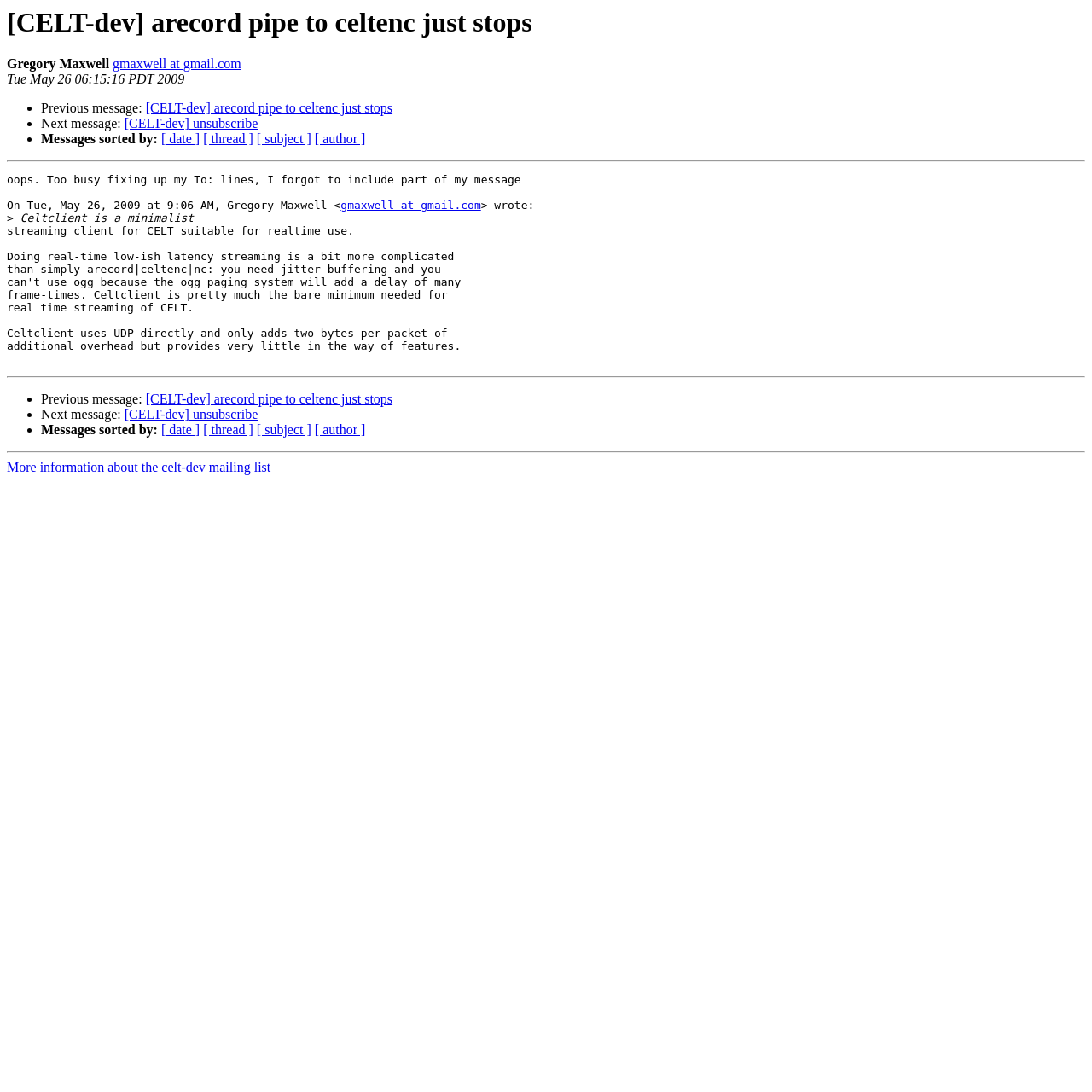What is the title or heading displayed on the webpage?

[CELT-dev] arecord pipe to celtenc just stops